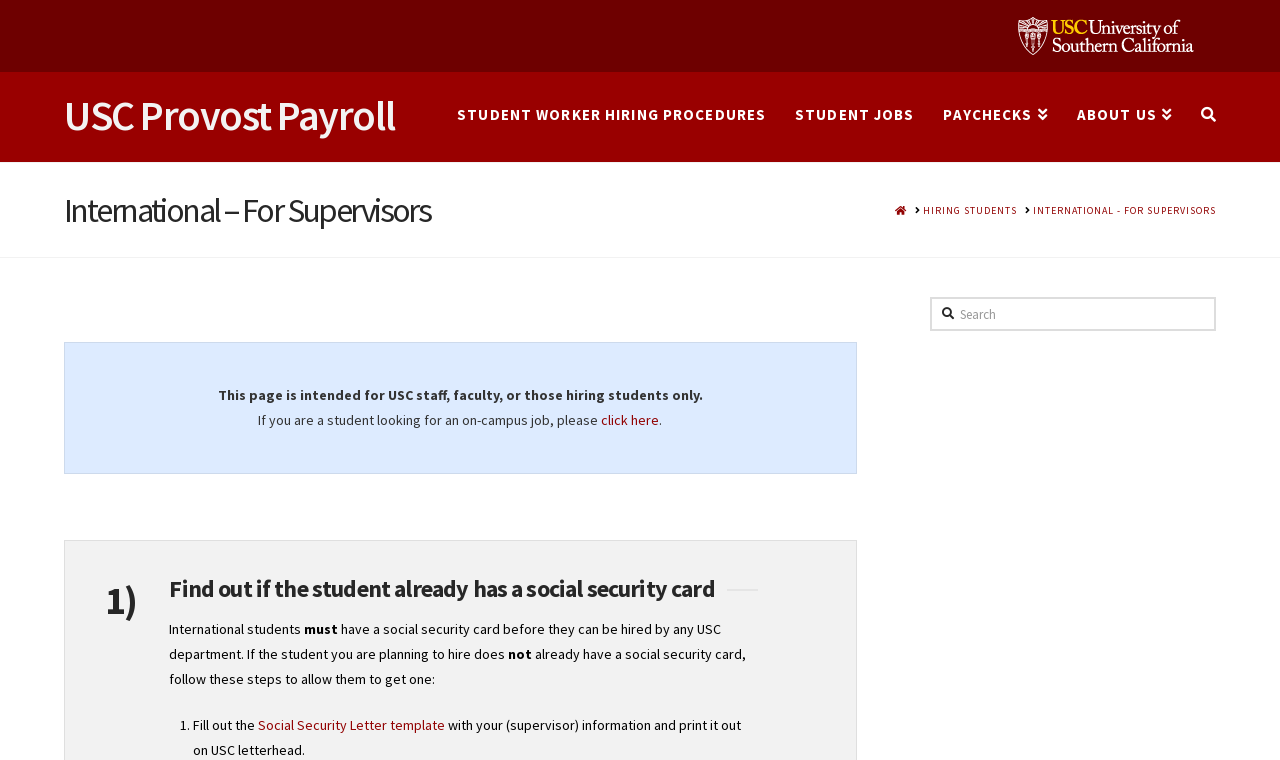Please study the image and answer the question comprehensively:
Is there a search function on this webpage?

There is a search function on this webpage, located at the bottom of the page, which allows users to search for specific information or keywords.